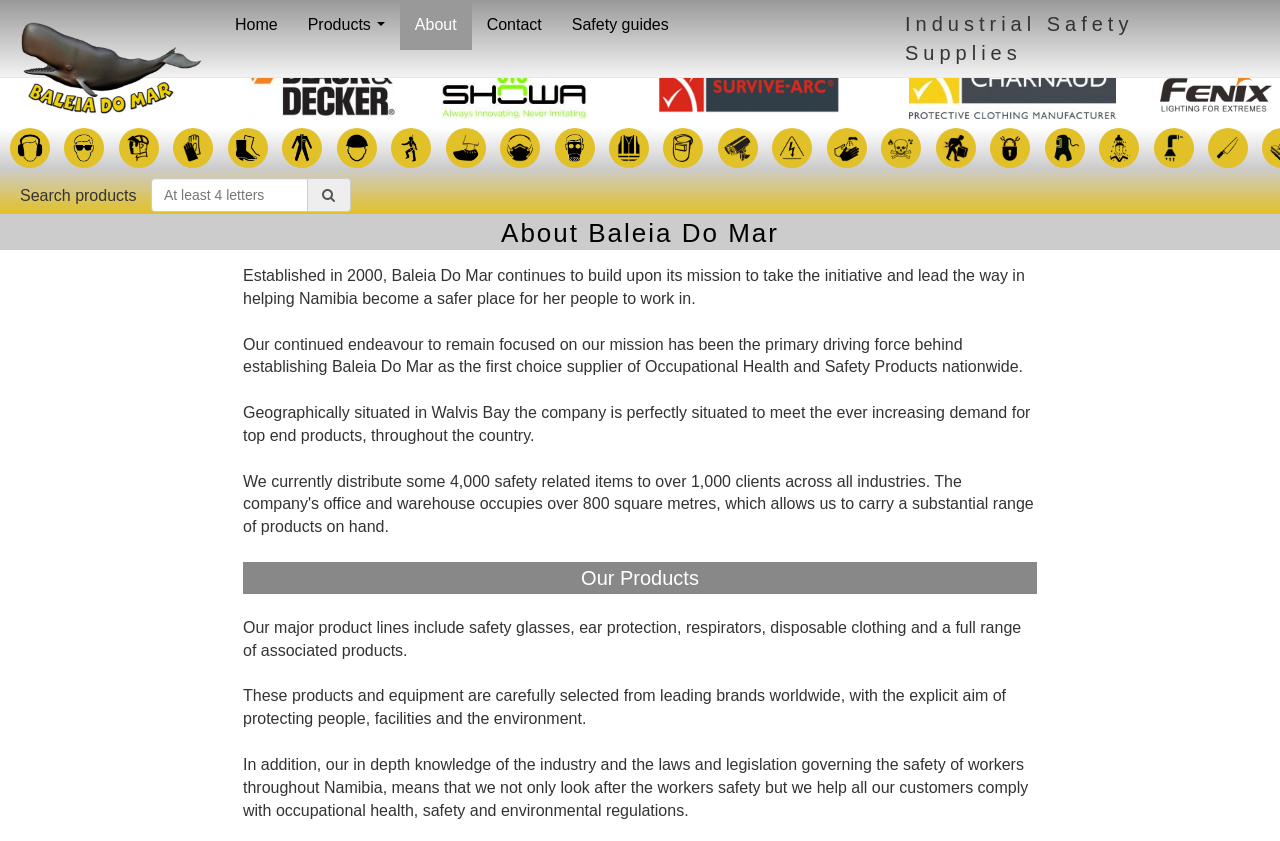What does the company help its customers with?
Can you provide a detailed and comprehensive answer to the question?

The company helps its customers comply with occupational health, safety and environmental regulations, which is mentioned in the text 'In addition, our in depth knowledge of the industry and the laws and legislation governing the safety of workers throughout Namibia, means that we not only look after the workers safety but we help all our customers comply with occupational health, safety and environmental regulations.'